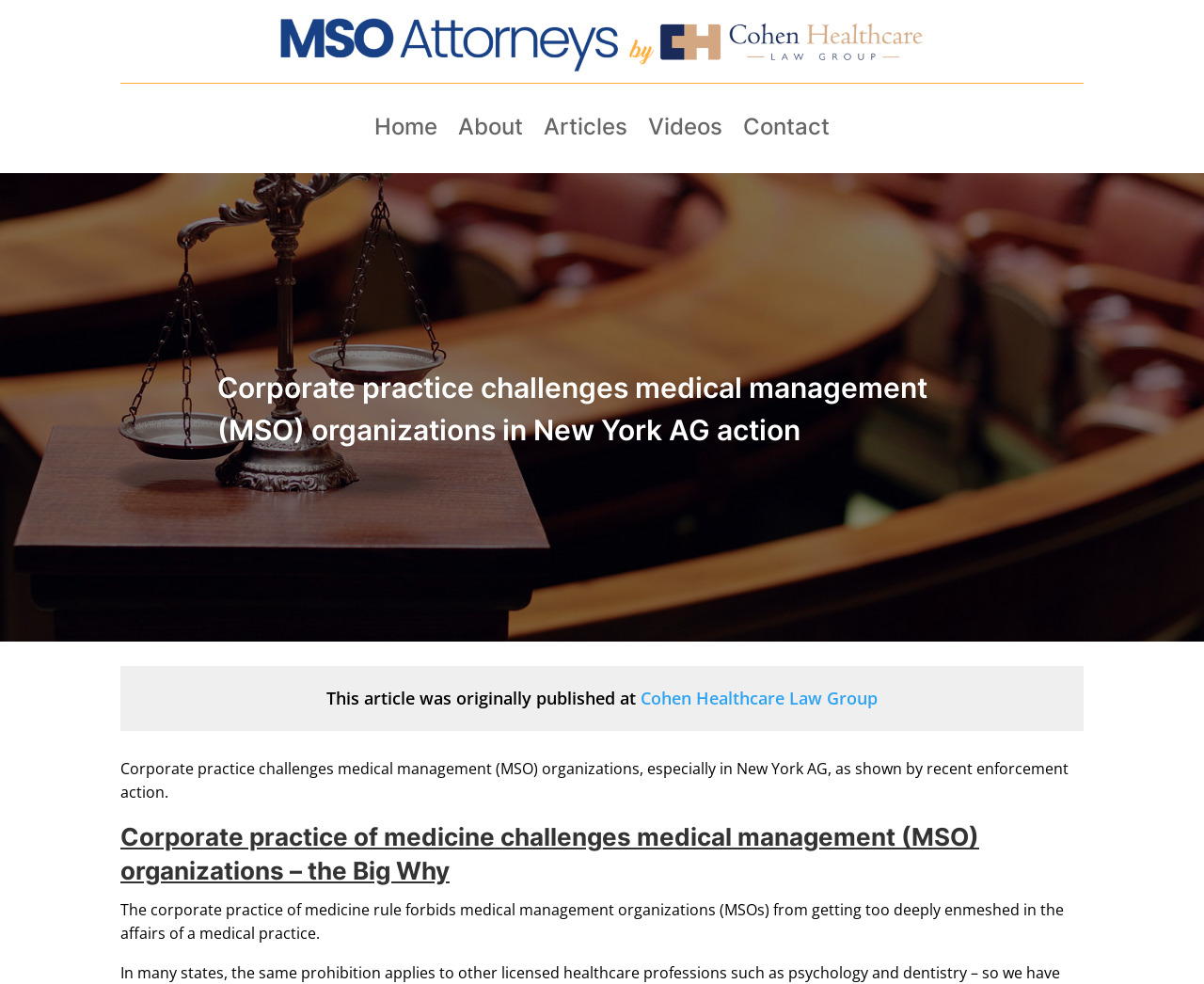How many navigation links are present on this webpage?
Answer the question with as much detail as possible.

There are five navigation links present on this webpage, namely 'Home', 'About', 'Articles', 'Videos', and 'Contact', which are arranged horizontally on the webpage.